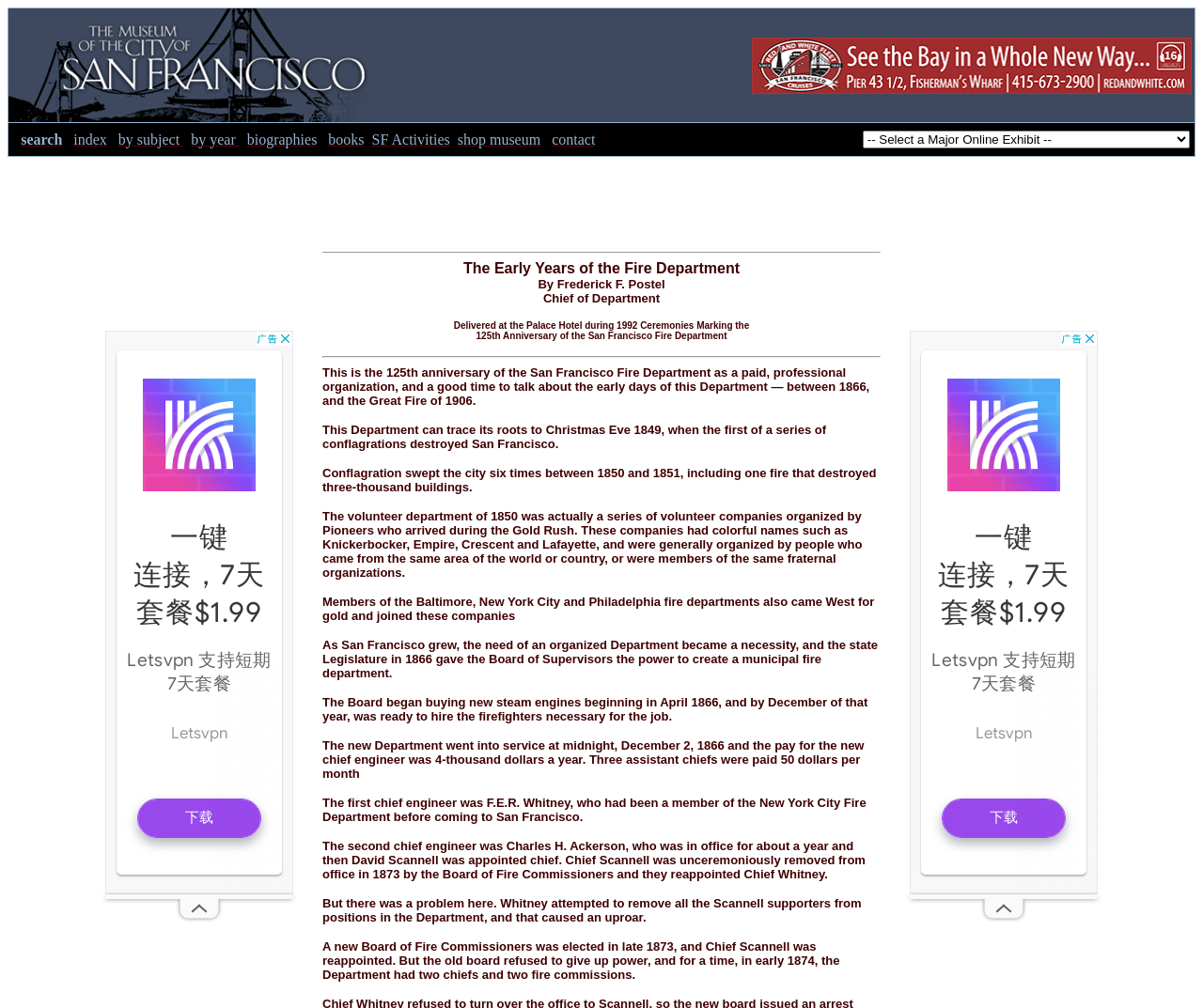Using a single word or phrase, answer the following question: 
What is the anniversary of the San Francisco Fire Department?

125th